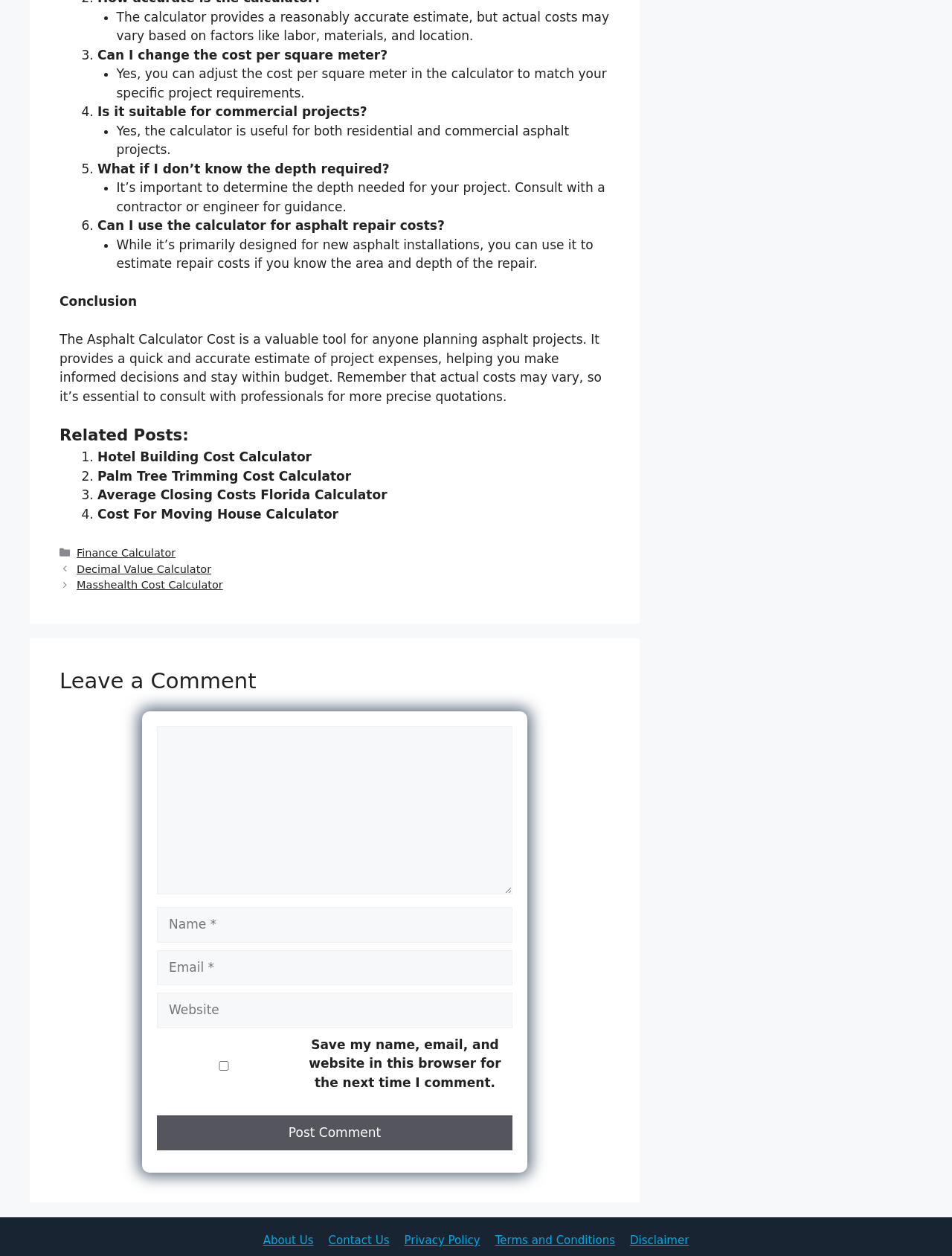Provide a one-word or one-phrase answer to the question:
What should you do if you don’t know the depth required for your project?

Consult with a contractor or engineer